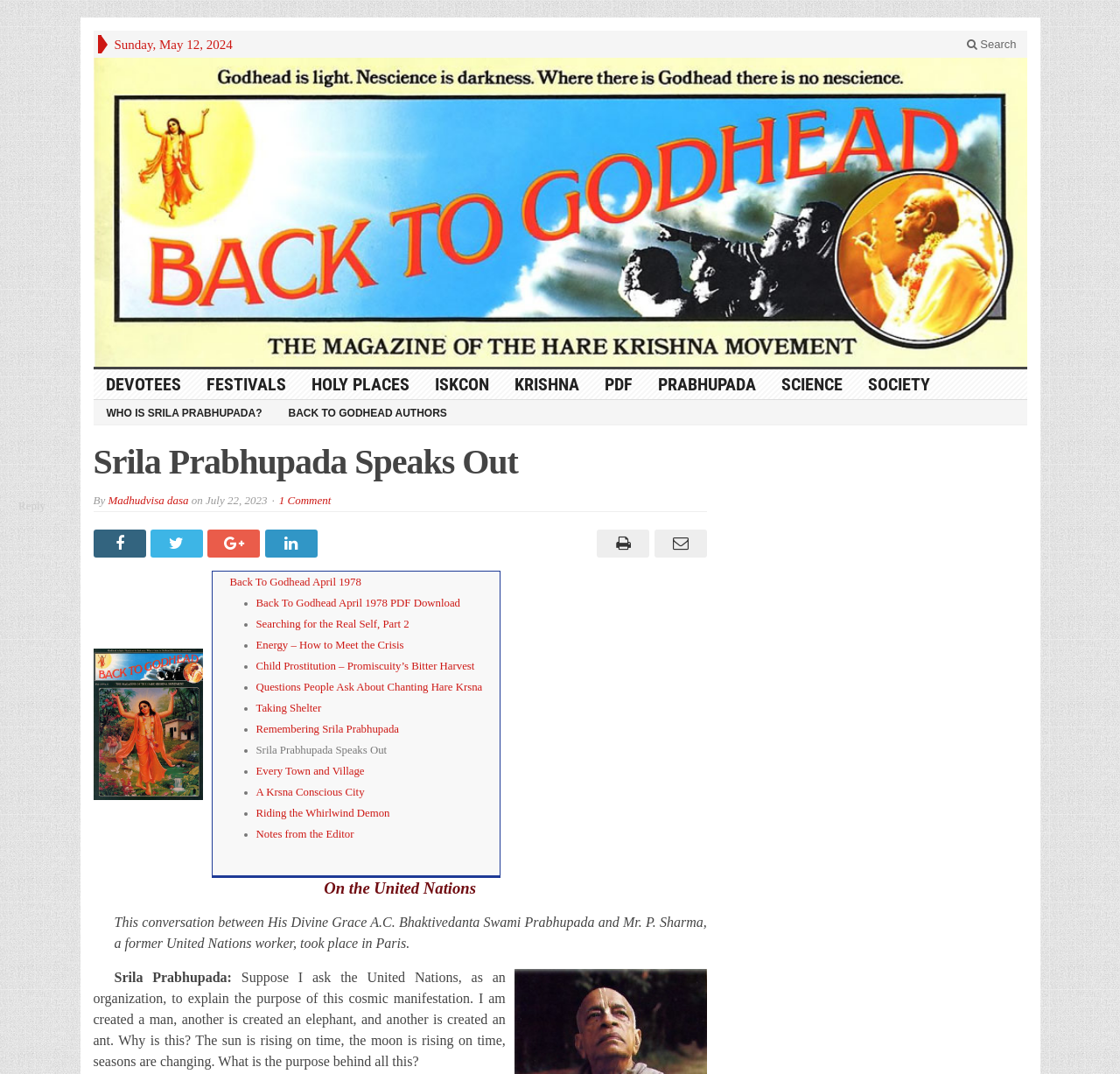Identify the first-level heading on the webpage and generate its text content.

Srila Prabhupada Speaks Out